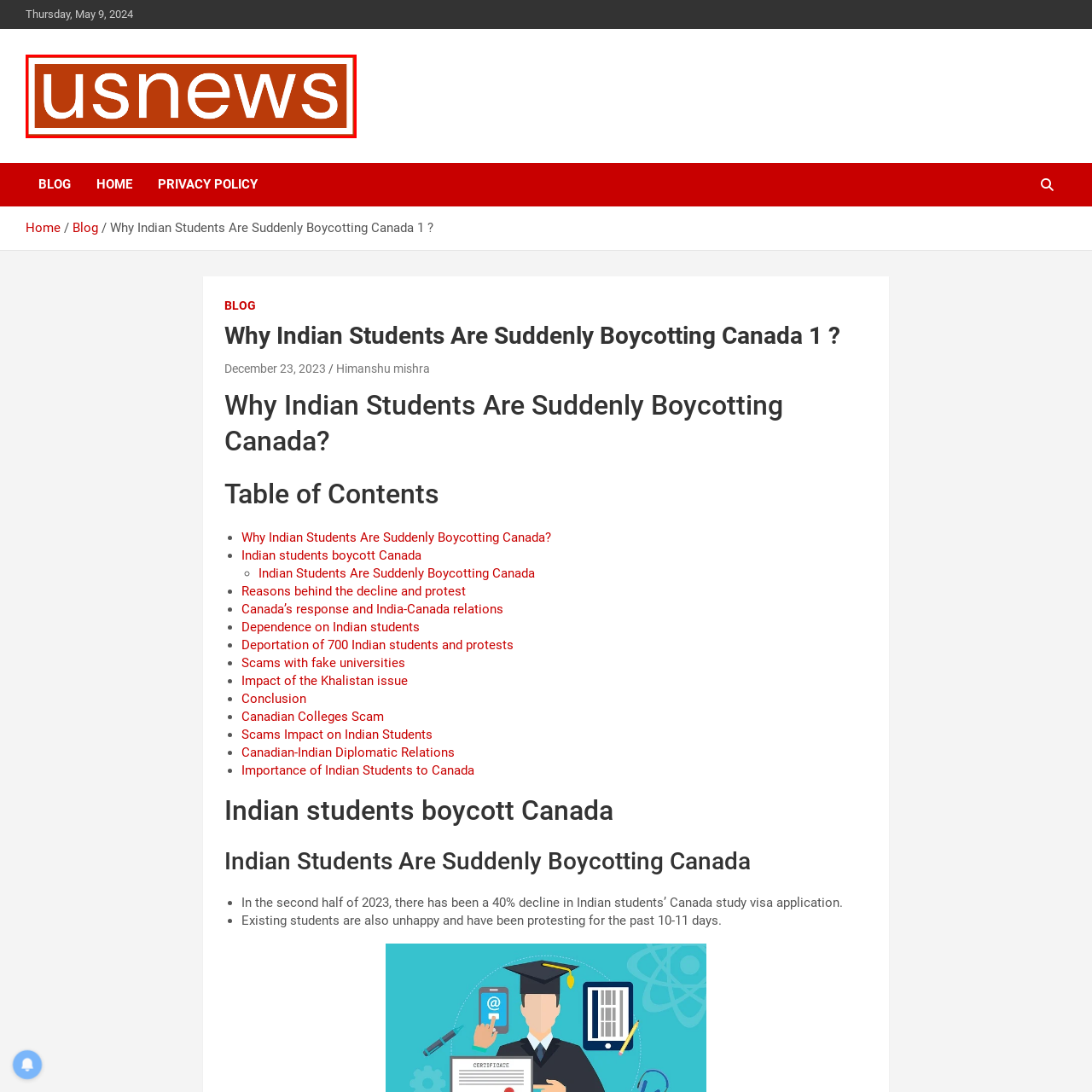What is the font style of the logo? Check the image surrounded by the red bounding box and reply with a single word or a short phrase.

bold, modern